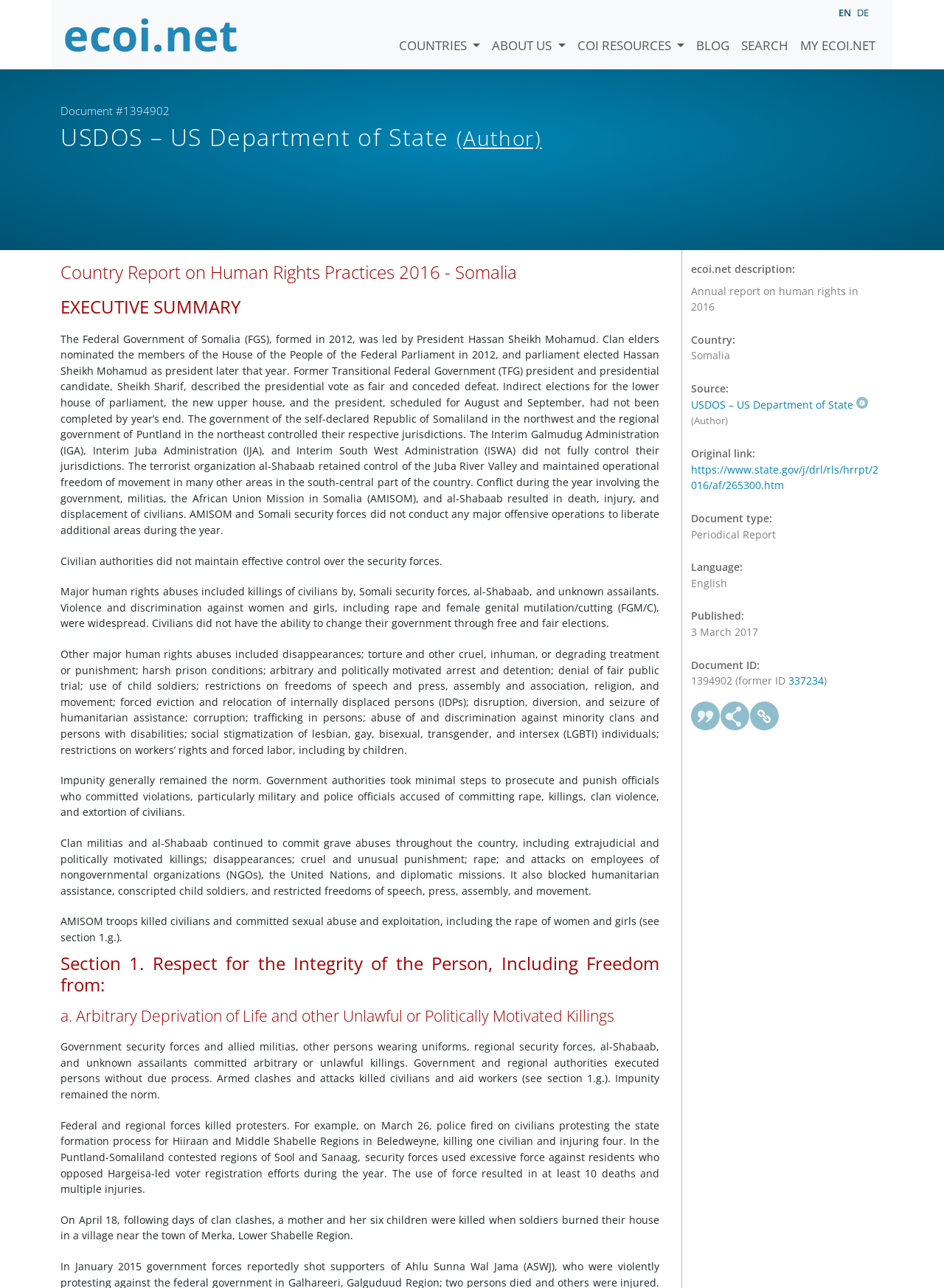Locate the bounding box of the UI element based on this description: "Home". Provide four float numbers between 0 and 1 as [left, top, right, bottom].

None